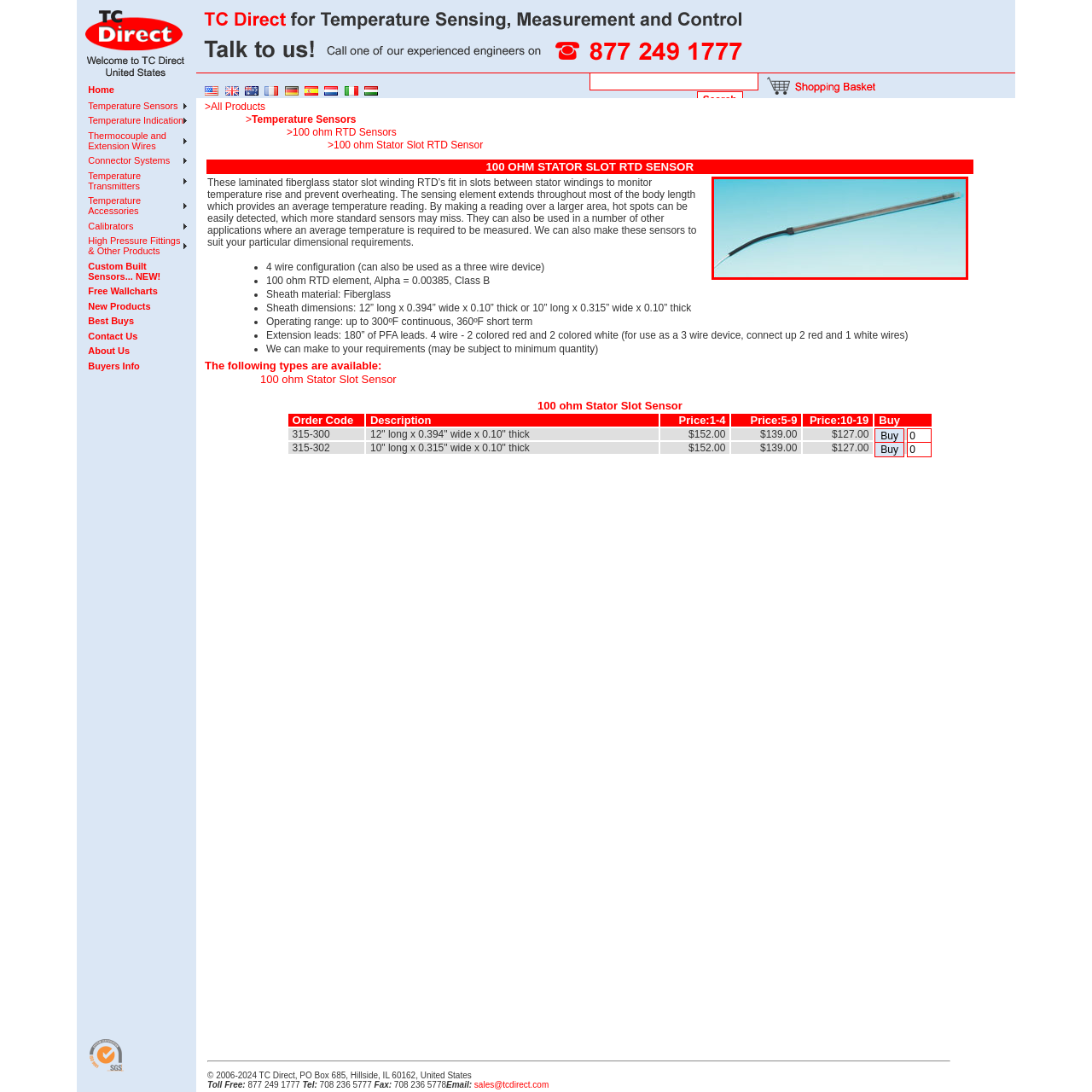Check the image marked by the red frame and reply to the question using one word or phrase:
What is the ideal application of this sensor?

Industrial applications